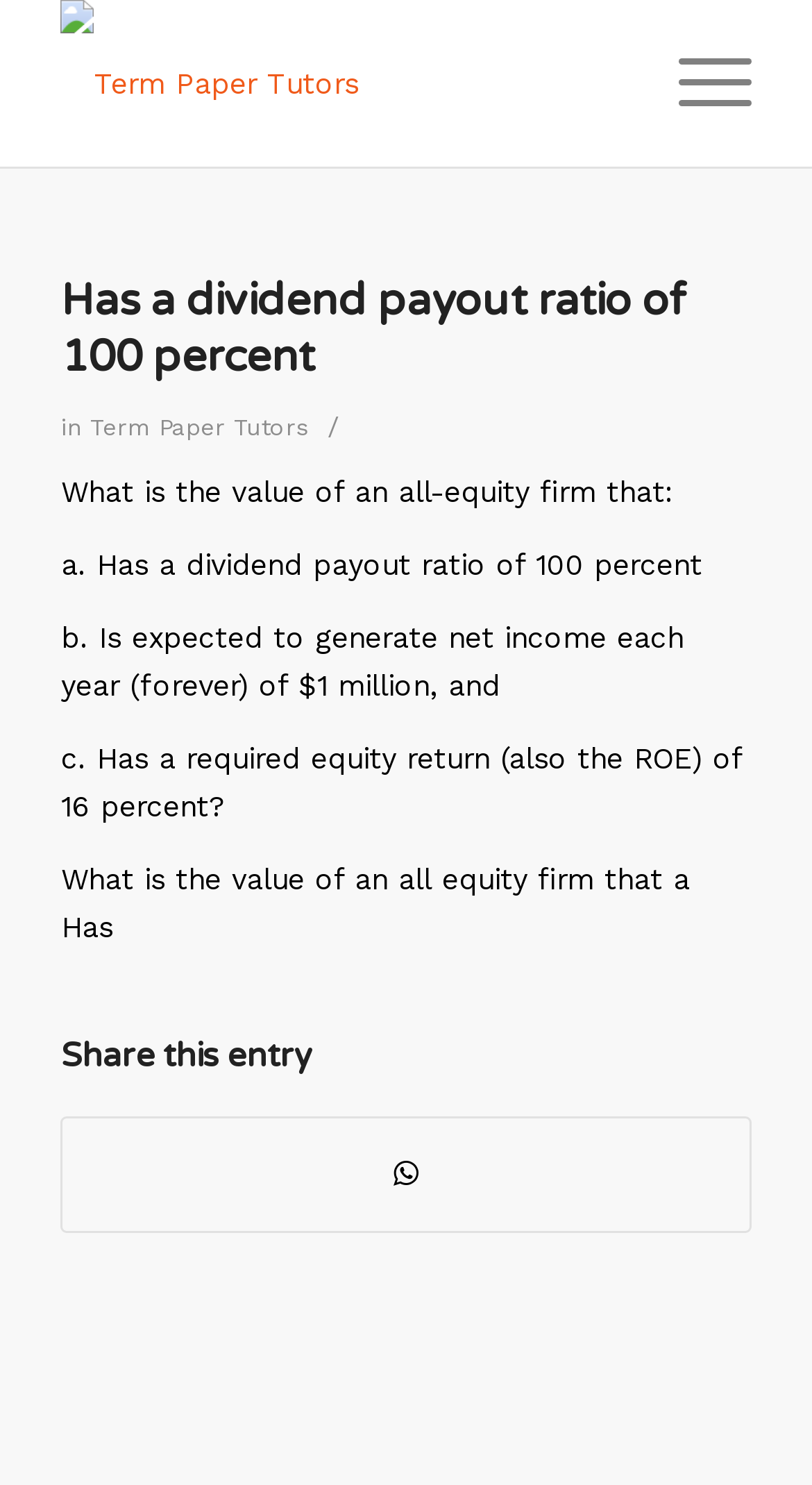What is the net income expected to be generated by the firm?
Please give a detailed answer to the question using the information shown in the image.

The net income expected to be generated by the firm is mentioned in the second point of the article, which states 'b. Is expected to generate net income each year (forever) of $1 million, and'. This suggests that the firm is expected to generate a net income of $1 million per year.